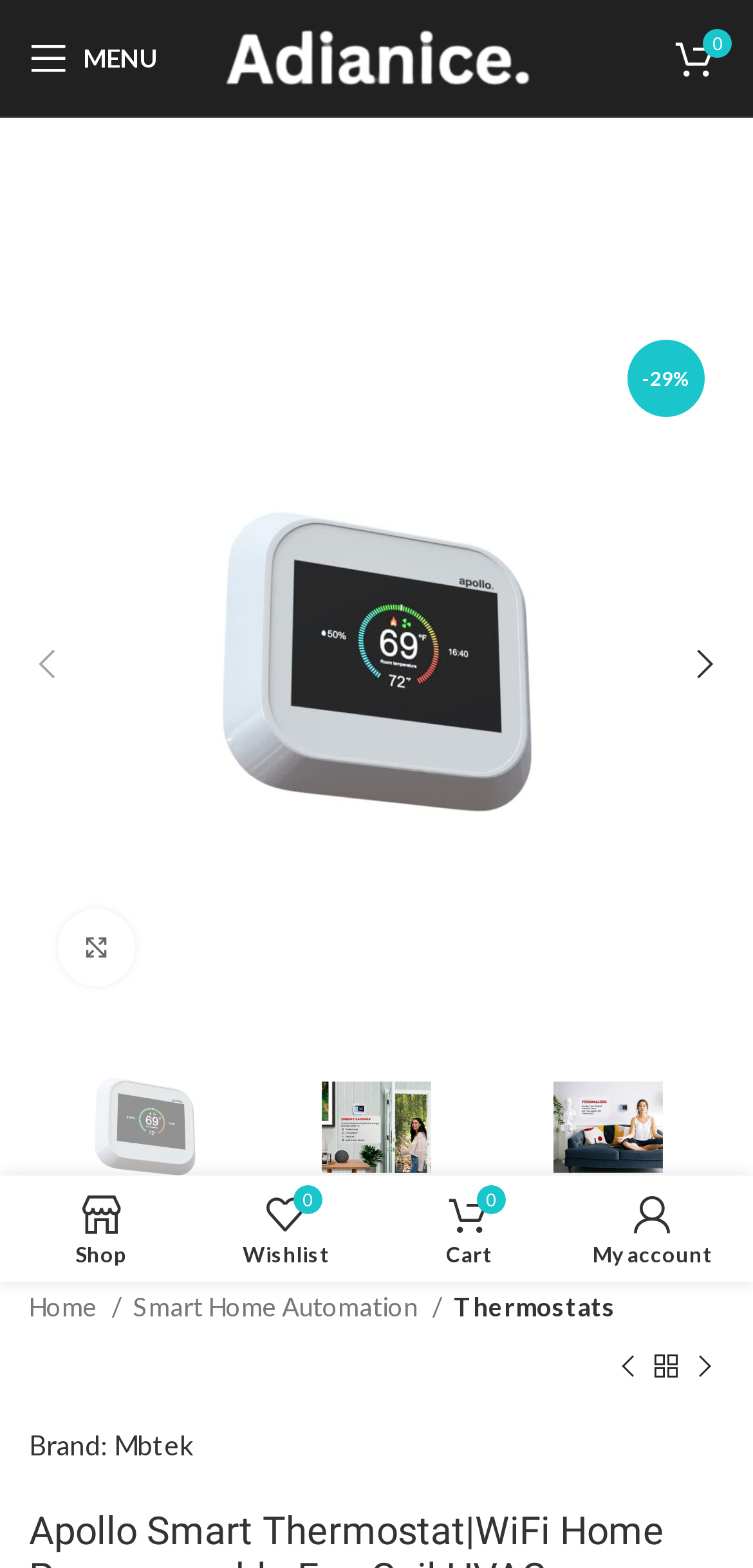Identify the bounding box coordinates of the section to be clicked to complete the task described by the following instruction: "Shop now". The coordinates should be four float numbers between 0 and 1, formatted as [left, top, right, bottom].

[0.013, 0.756, 0.256, 0.811]